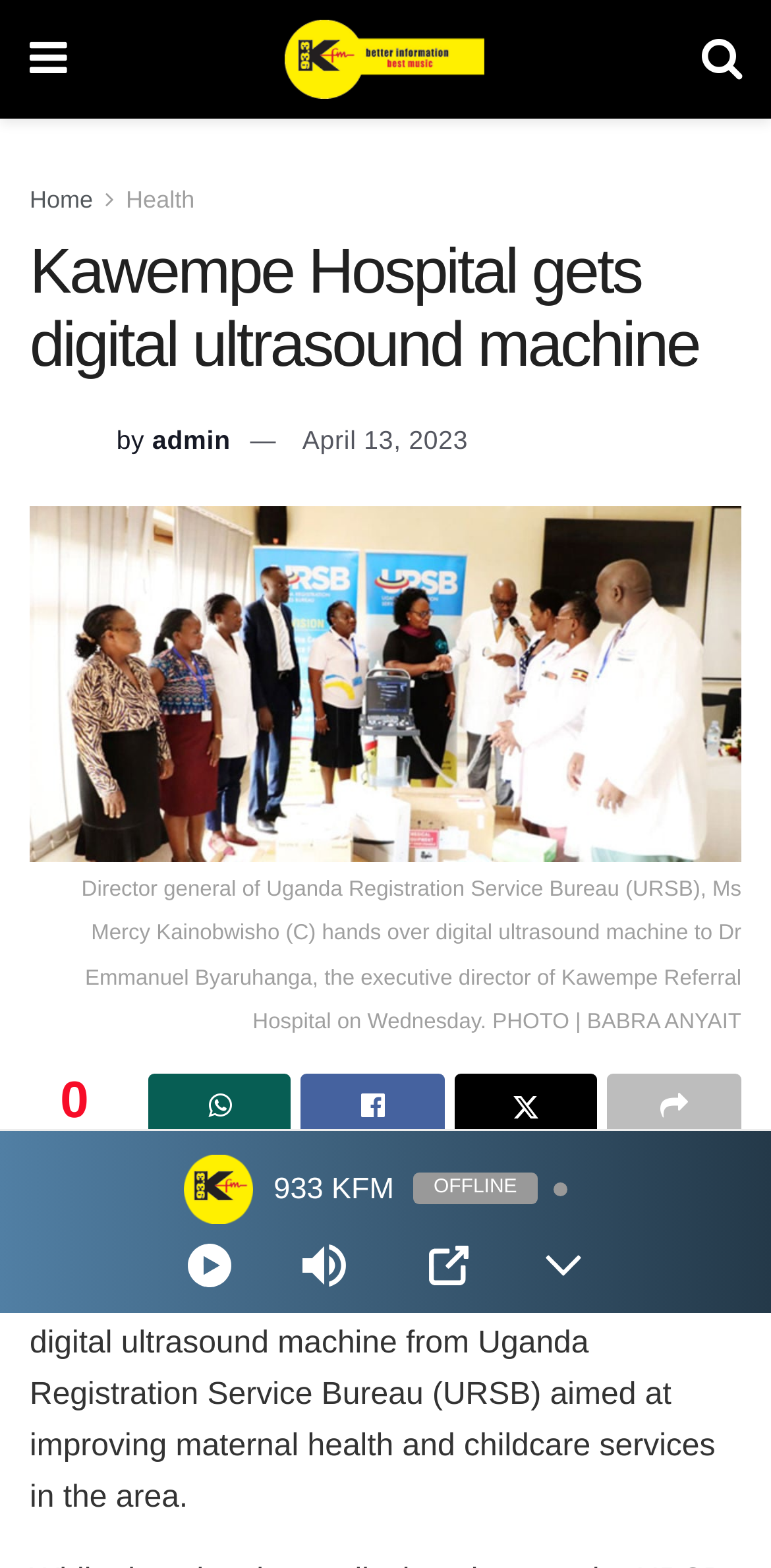Illustrate the webpage thoroughly, mentioning all important details.

The webpage appears to be a news article from 93.3 KFM, with the title "Kawempe Hospital gets digital ultrasound machine". At the top, there is a navigation menu with links to "Home" and "Health". Below the title, there is an image of the 93.3 KFM logo, followed by the author's name "admin" and the date "April 13, 2023".

The main content of the article is a large image of a person handing over a digital ultrasound machine to a hospital representative, with a caption describing the scene. Below the image, there is a block of text summarizing the article, stating that Kawempe Referral Hospital has received a new digital ultrasound machine from Uganda Registration Service Bureau (URSB) aimed at improving maternal health and childcare services in the area.

On the right side of the page, there are several social media links, including Facebook, Twitter, and LinkedIn, represented by their respective icons. There is also a "SHARES" label above these links.

At the bottom of the page, there is a media player with buttons to play, pause, and open a popup. The player is accompanied by an image of a speaker. Additionally, there is a label "OFFLINE" and an image of the 93.3 KFM logo.